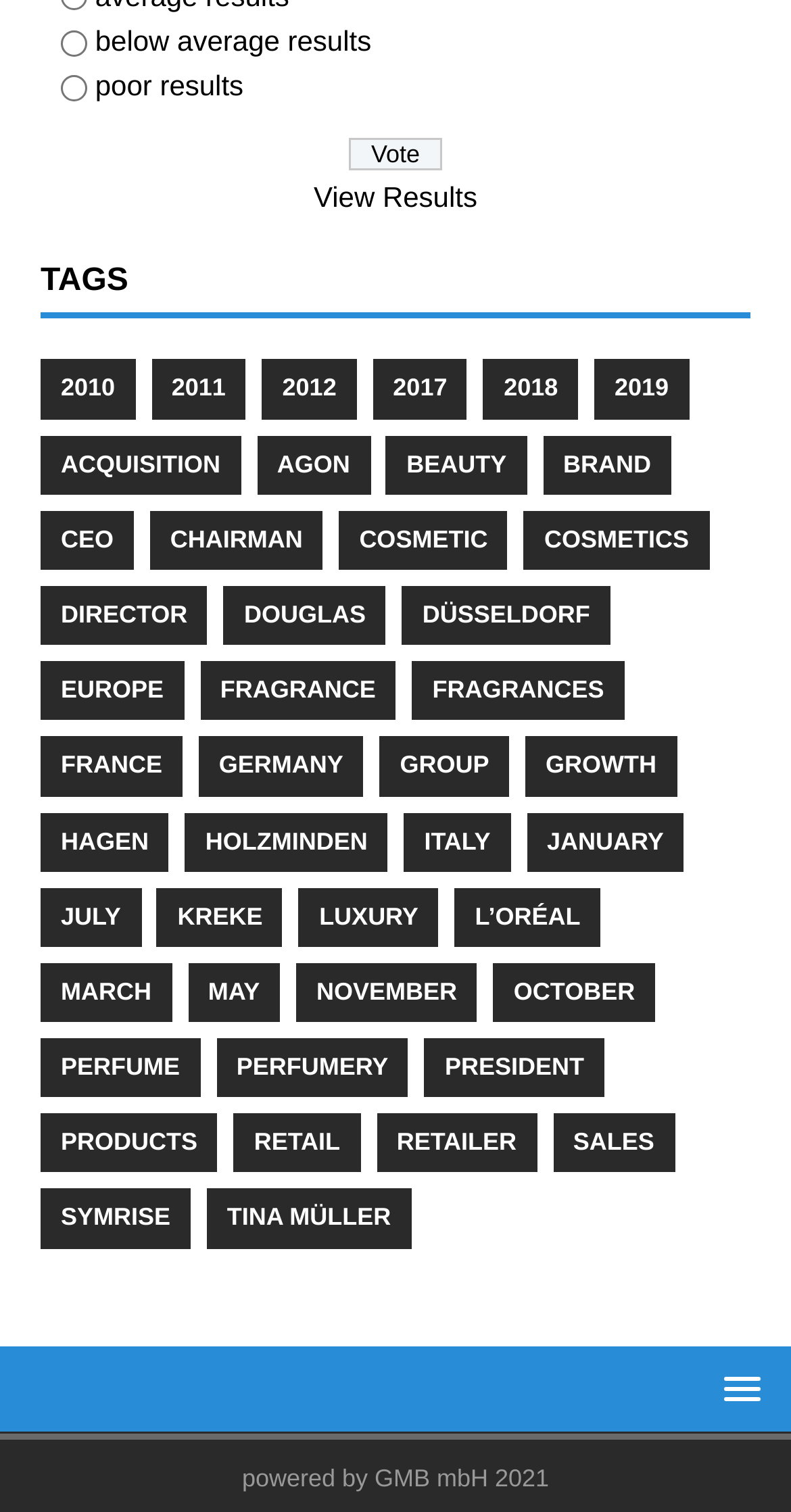Can you show the bounding box coordinates of the region to click on to complete the task described in the instruction: "Make an Inquiry"?

None